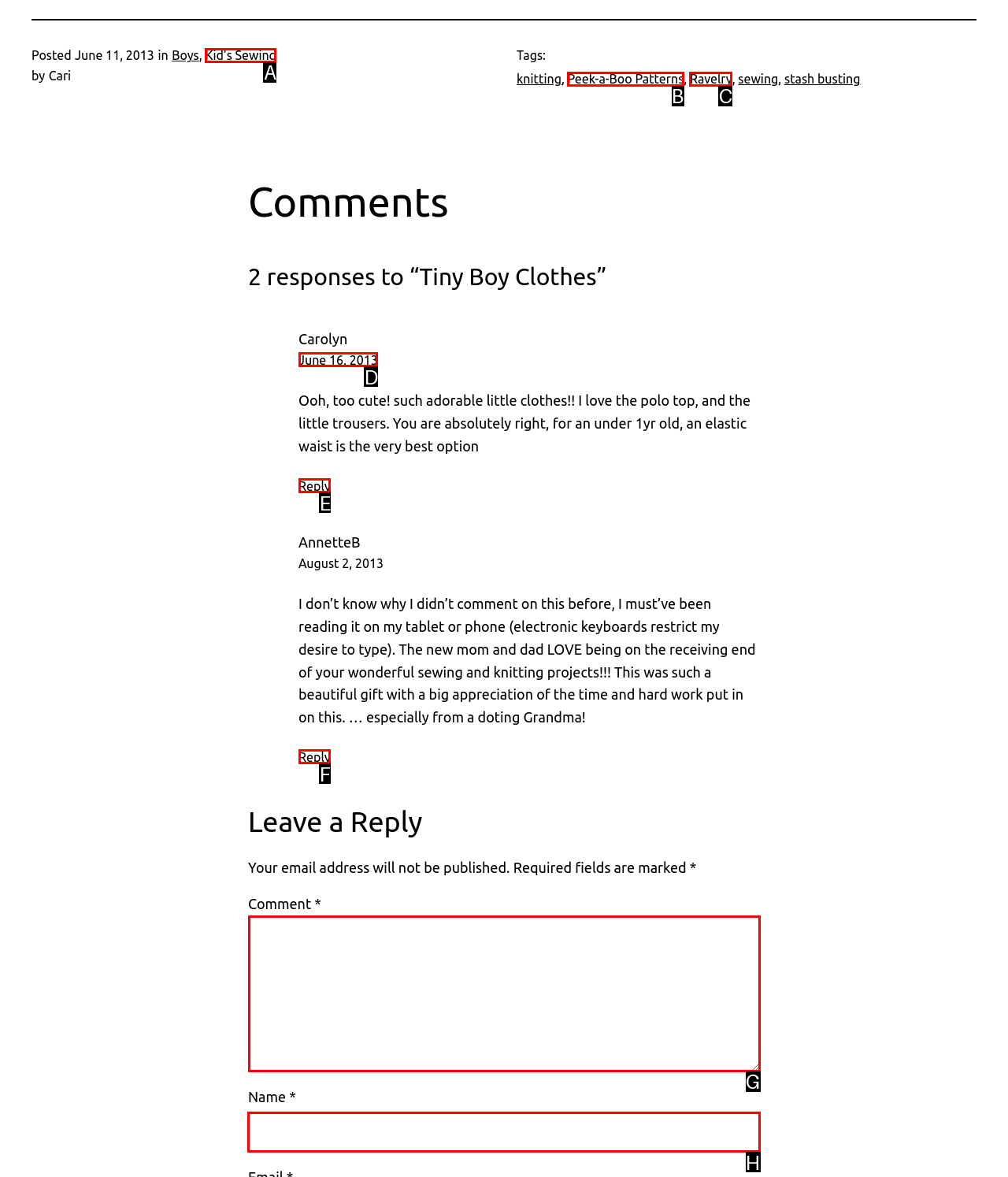For the task: Type in the 'Name' textbox, specify the letter of the option that should be clicked. Answer with the letter only.

H